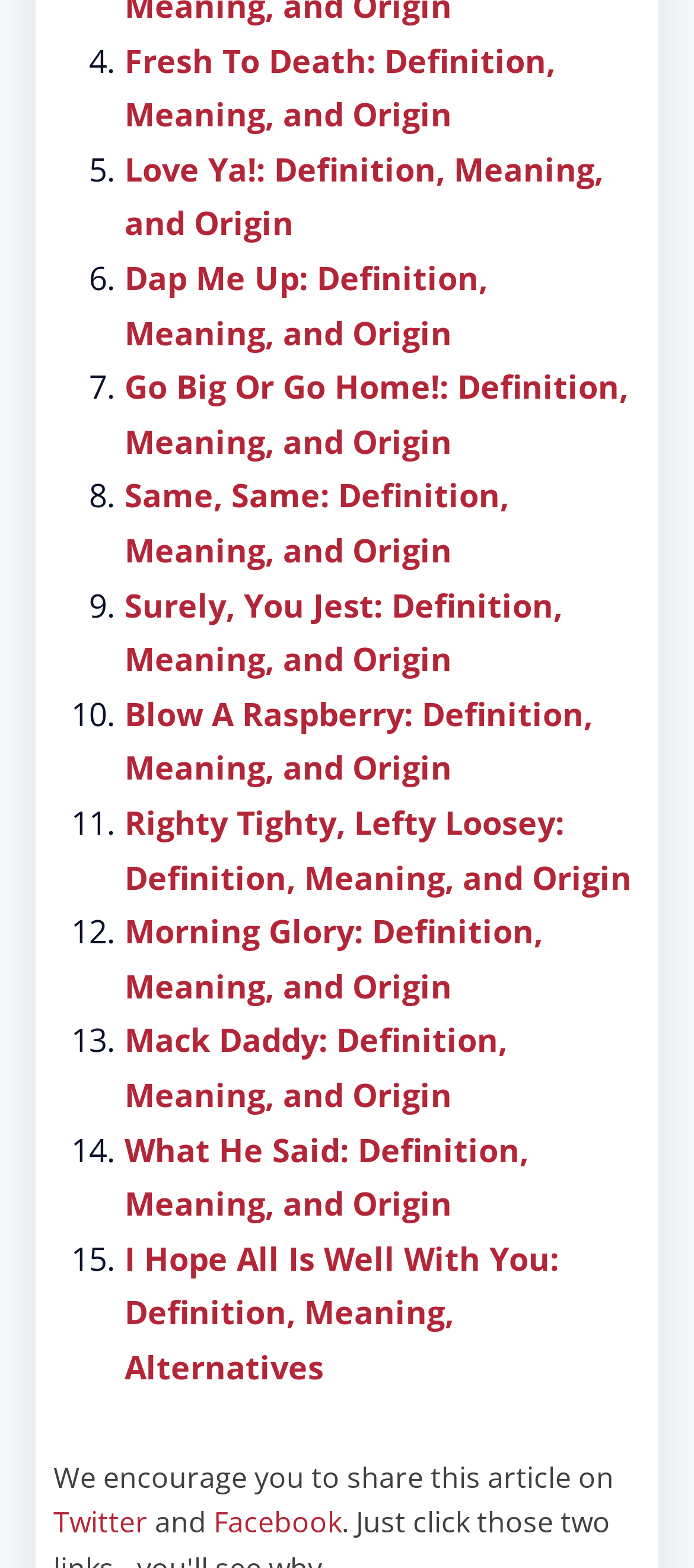Please locate the bounding box coordinates of the element that should be clicked to achieve the given instruction: "Click on 'Righty Tighty, Lefty Loosey: Definition, Meaning, and Origin'".

[0.179, 0.511, 0.91, 0.573]